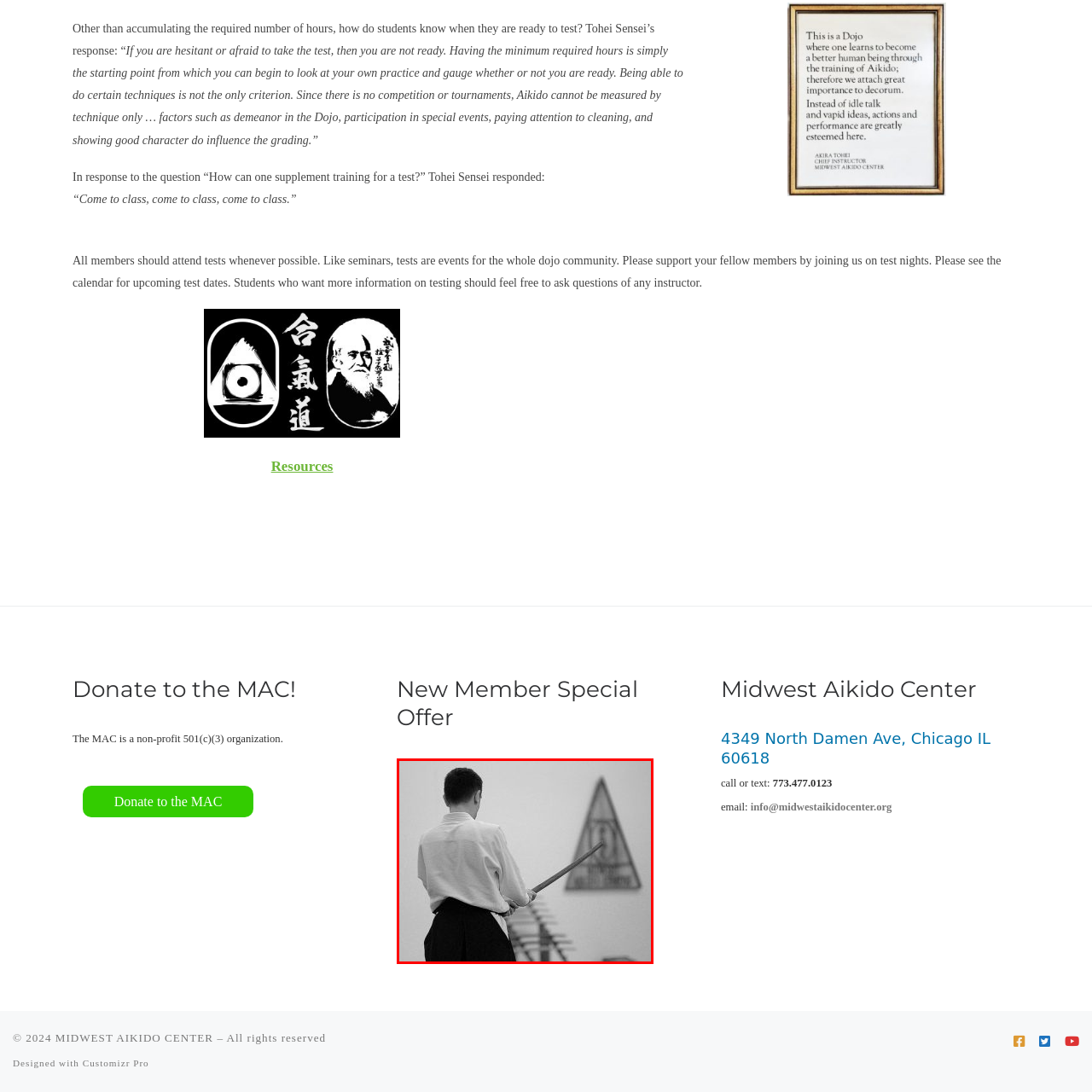Direct your attention to the red-outlined image and answer the question in a word or phrase: What is the student's attention directed towards?

A triangular emblem